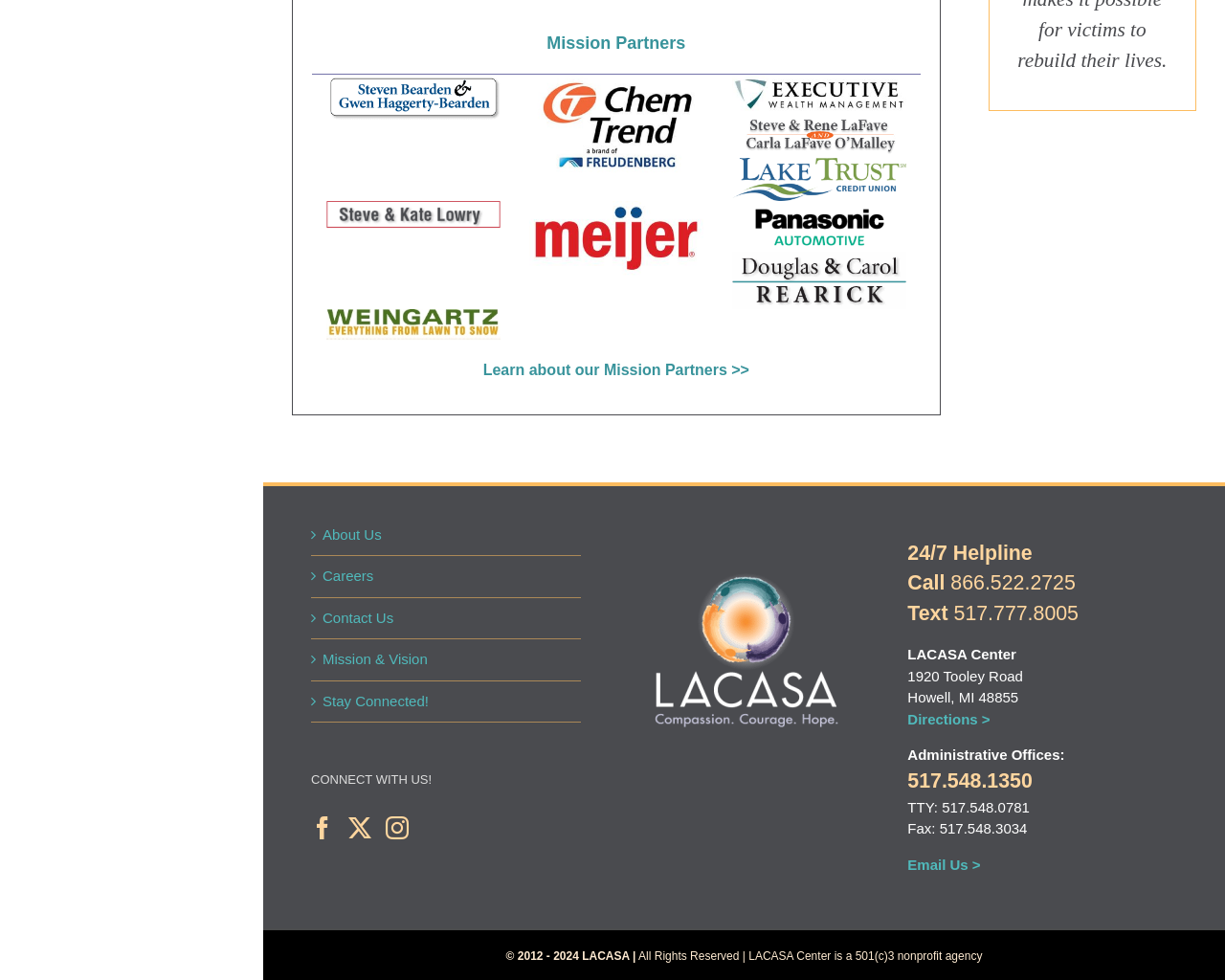Please provide a one-word or short phrase answer to the question:
What is the name of the first mission partner?

Steven Bearden & Gwen Haggerty-Bearden